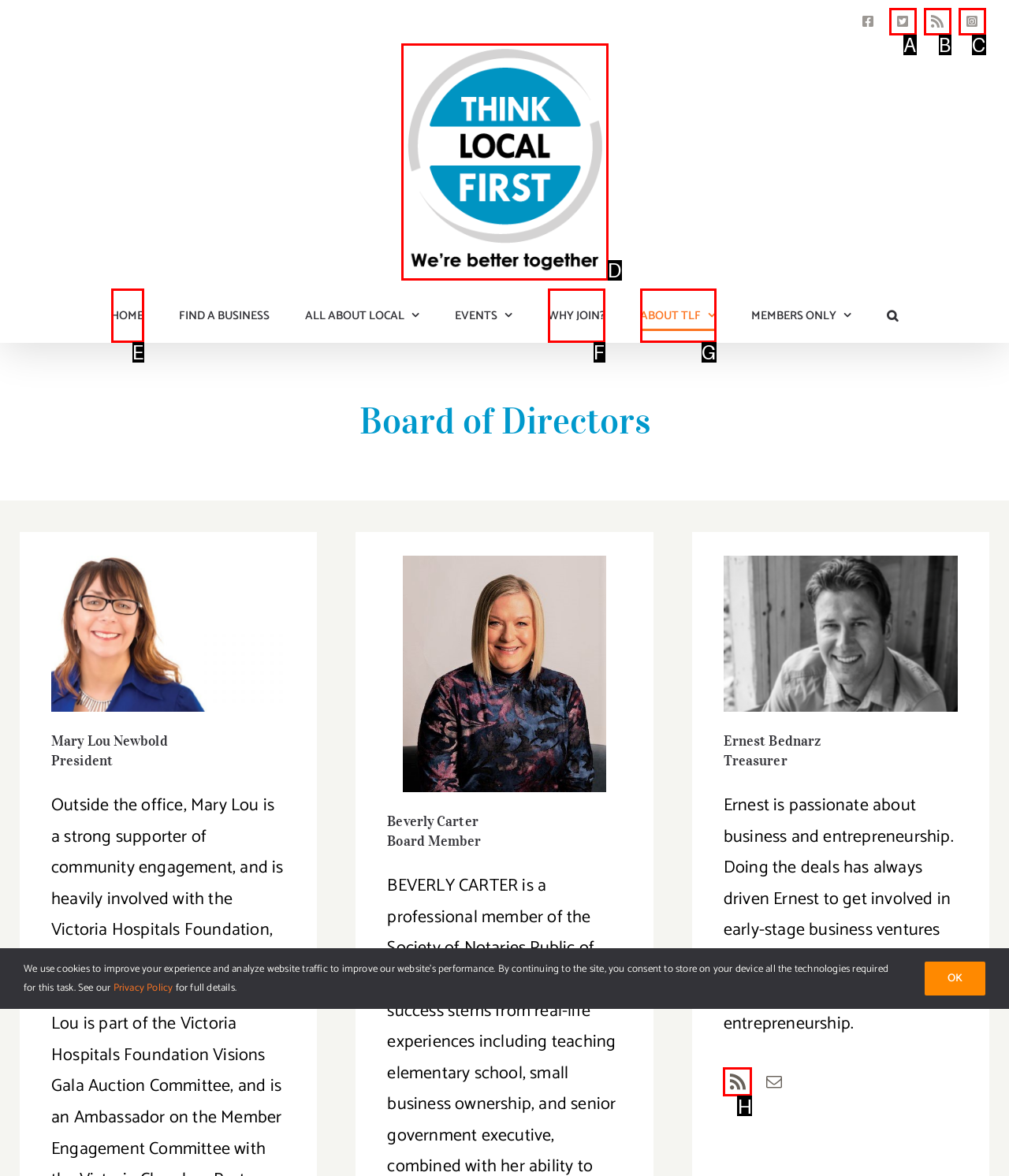Assess the description: Twitter and select the option that matches. Provide the letter of the chosen option directly from the given choices.

A